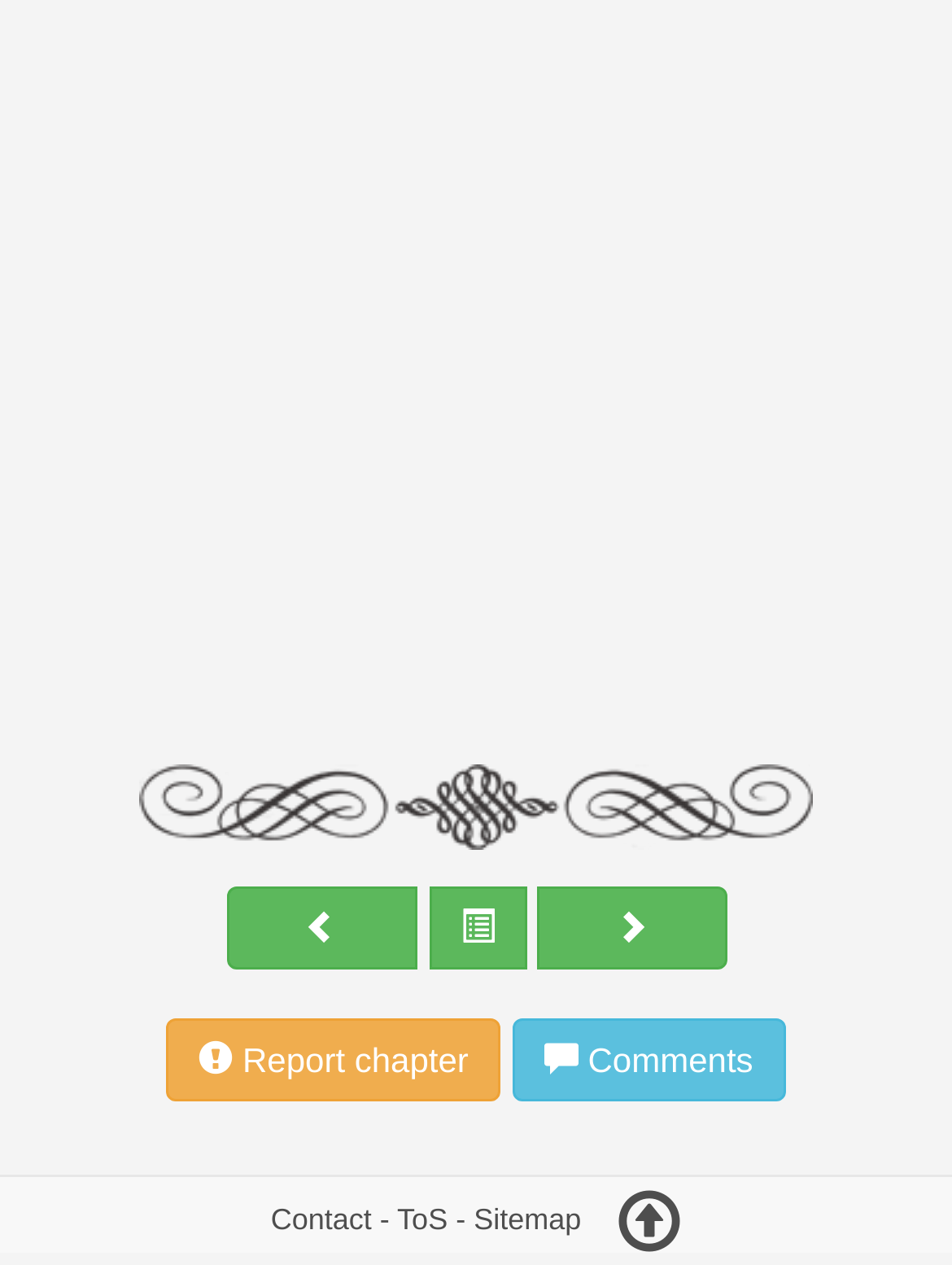What is the purpose of the separator element?
Carefully analyze the image and provide a detailed answer to the question.

The separator element is a horizontal separator that divides the content into sections, suggesting that its purpose is to visually separate different parts of the webpage and improve readability.